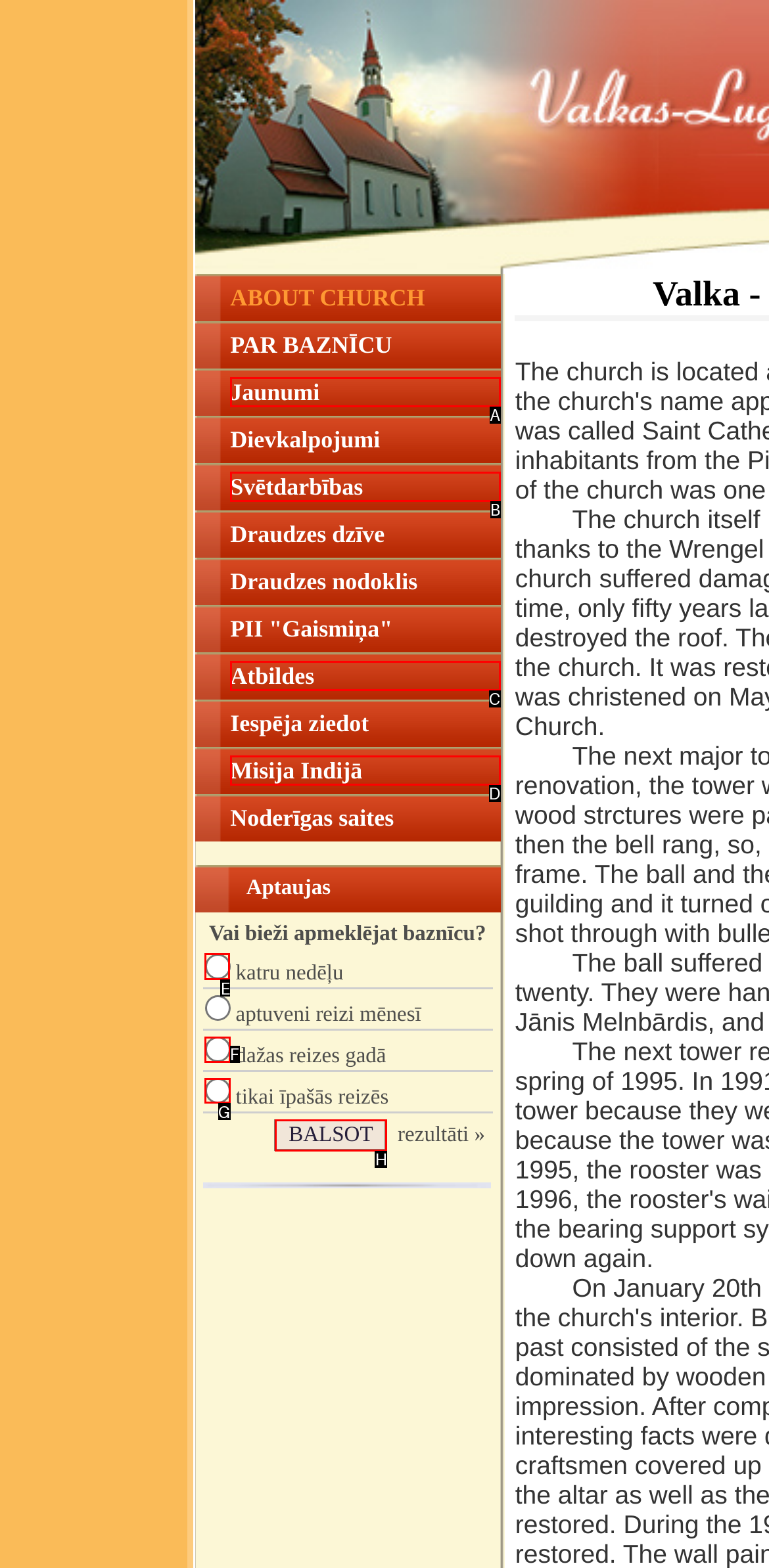For the task: Select katru nedēļu, tell me the letter of the option you should click. Answer with the letter alone.

E